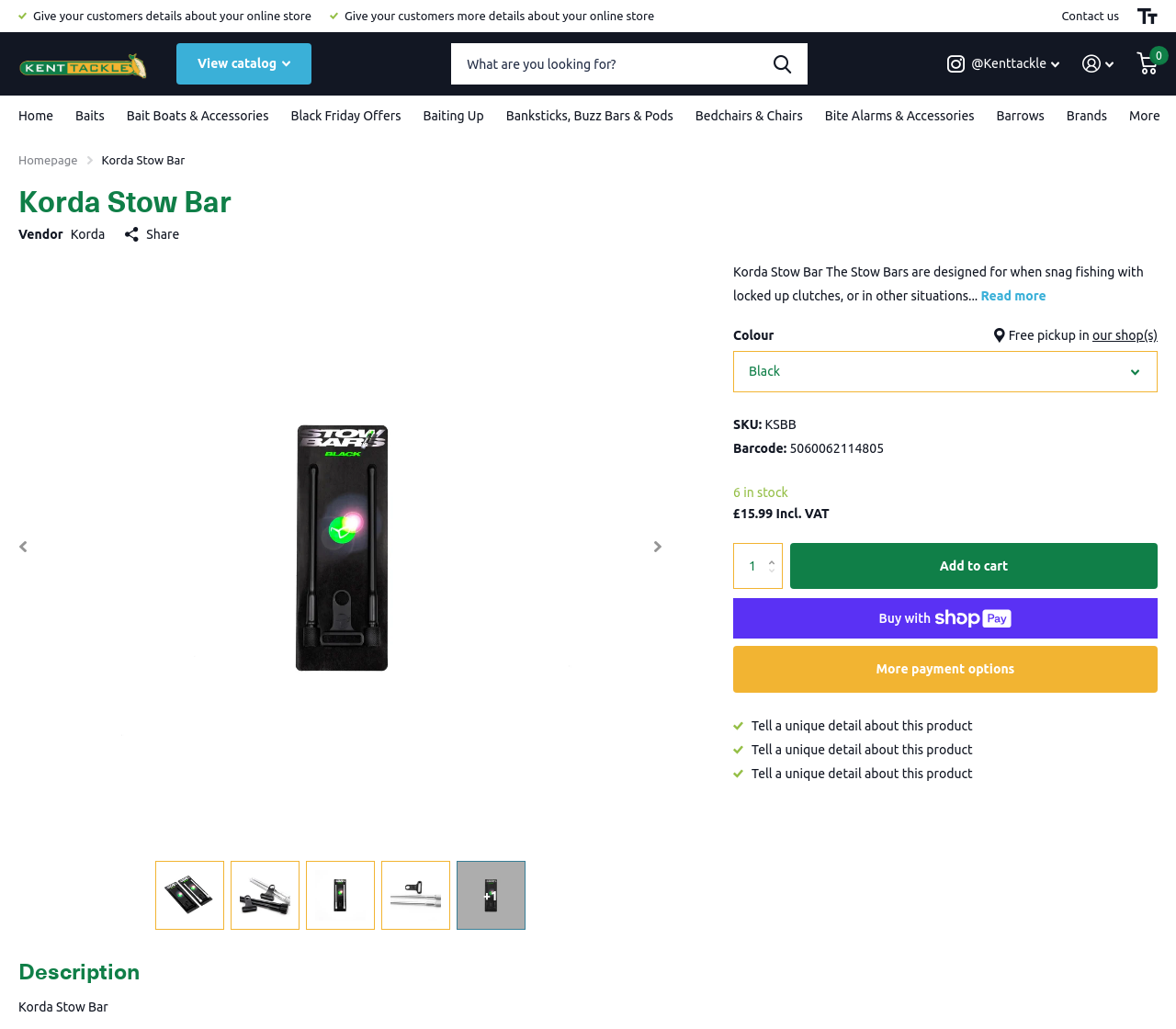Find the bounding box coordinates of the element I should click to carry out the following instruction: "View catalog".

[0.15, 0.042, 0.265, 0.082]